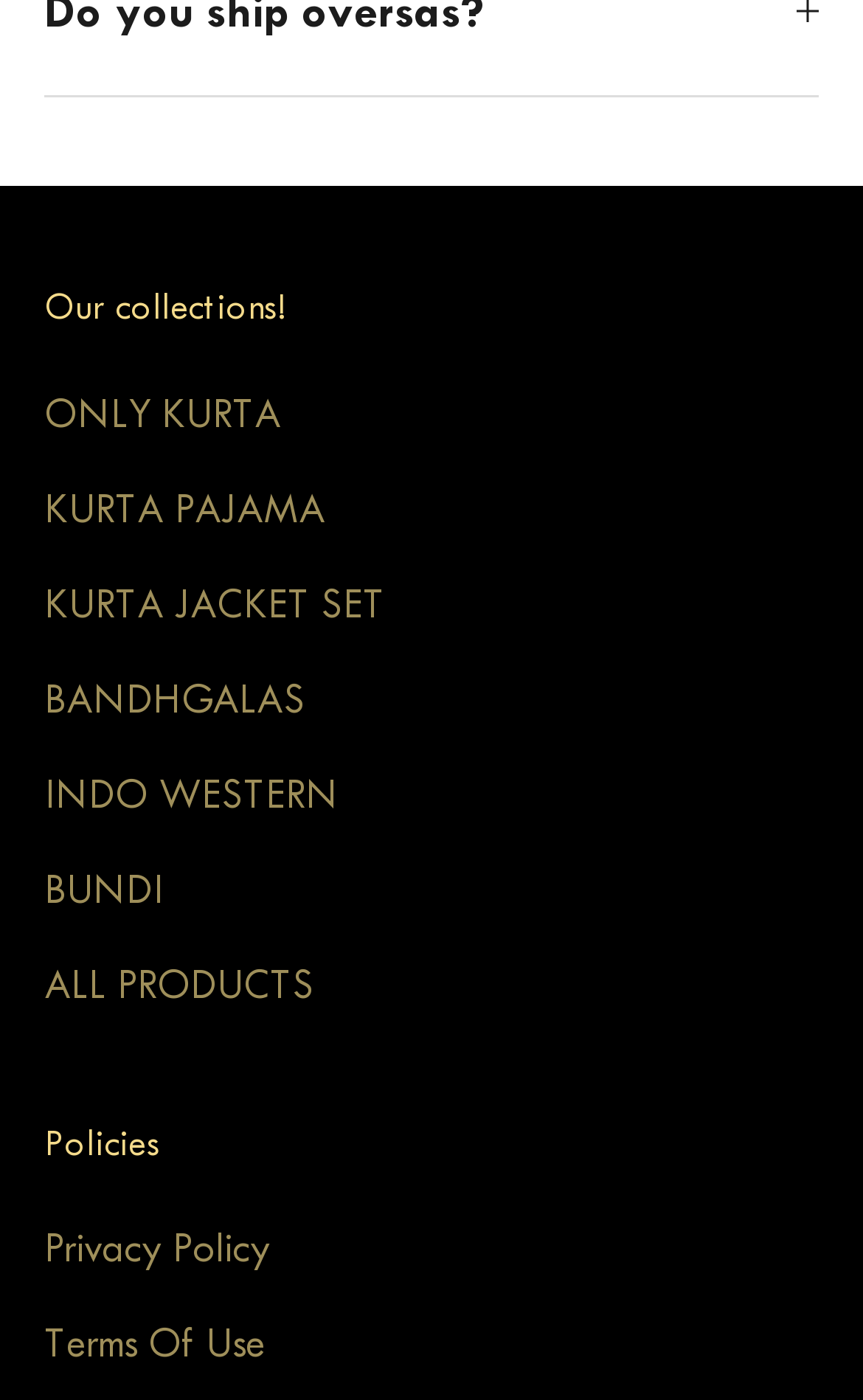Locate the bounding box coordinates of the element to click to perform the following action: 'view BUNDI collection'. The coordinates should be given as four float values between 0 and 1, in the form of [left, top, right, bottom].

[0.051, 0.618, 0.19, 0.652]